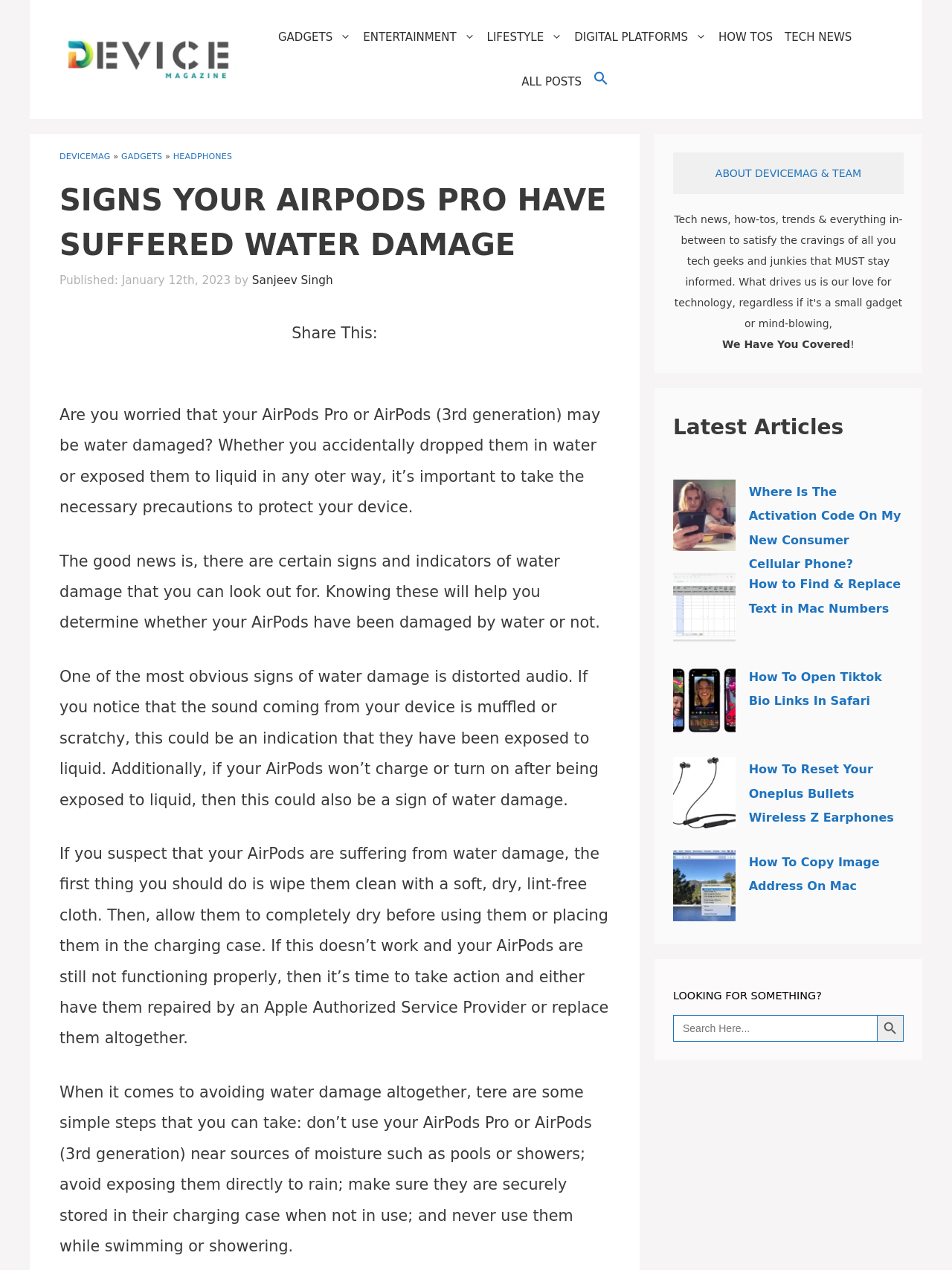Using the description "ABOUT DEVICEMAG & TEAM", predict the bounding box of the relevant HTML element.

[0.751, 0.131, 0.905, 0.141]